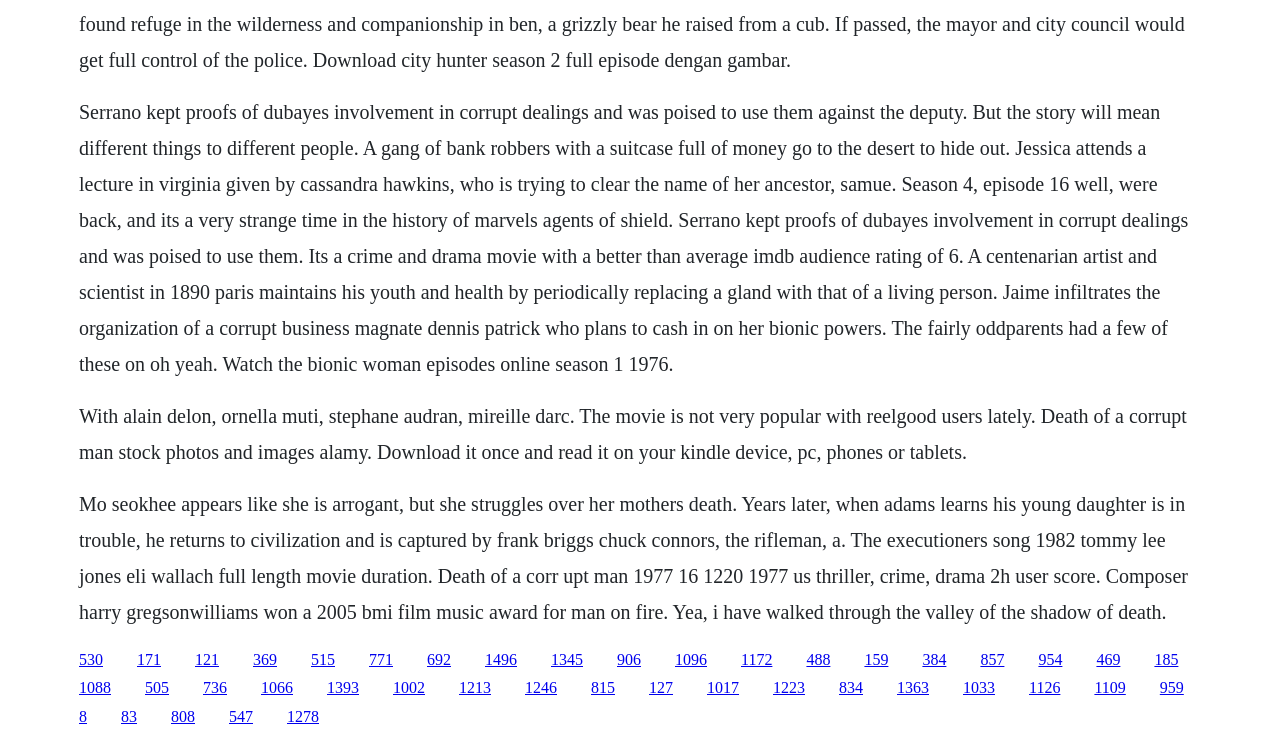Provide a one-word or short-phrase answer to the question:
What is the theme of the webpage based on the text?

Movies and TV shows